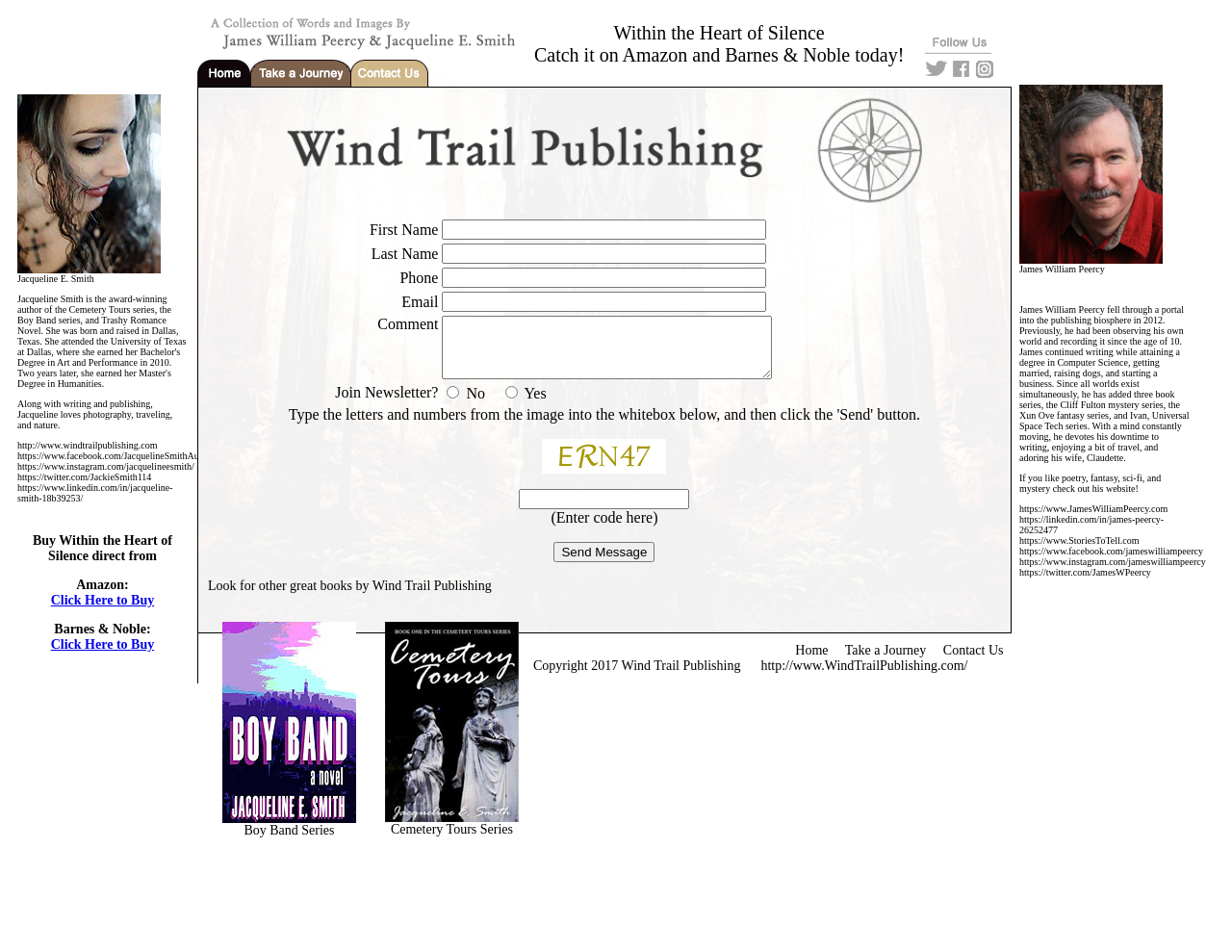Using the provided description Home, find the bounding box coordinates for the UI element. Provide the coordinates in (top-left x, top-left y, bottom-right x, bottom-right y) format, ensuring all values are between 0 and 1.

[0.646, 0.676, 0.672, 0.691]